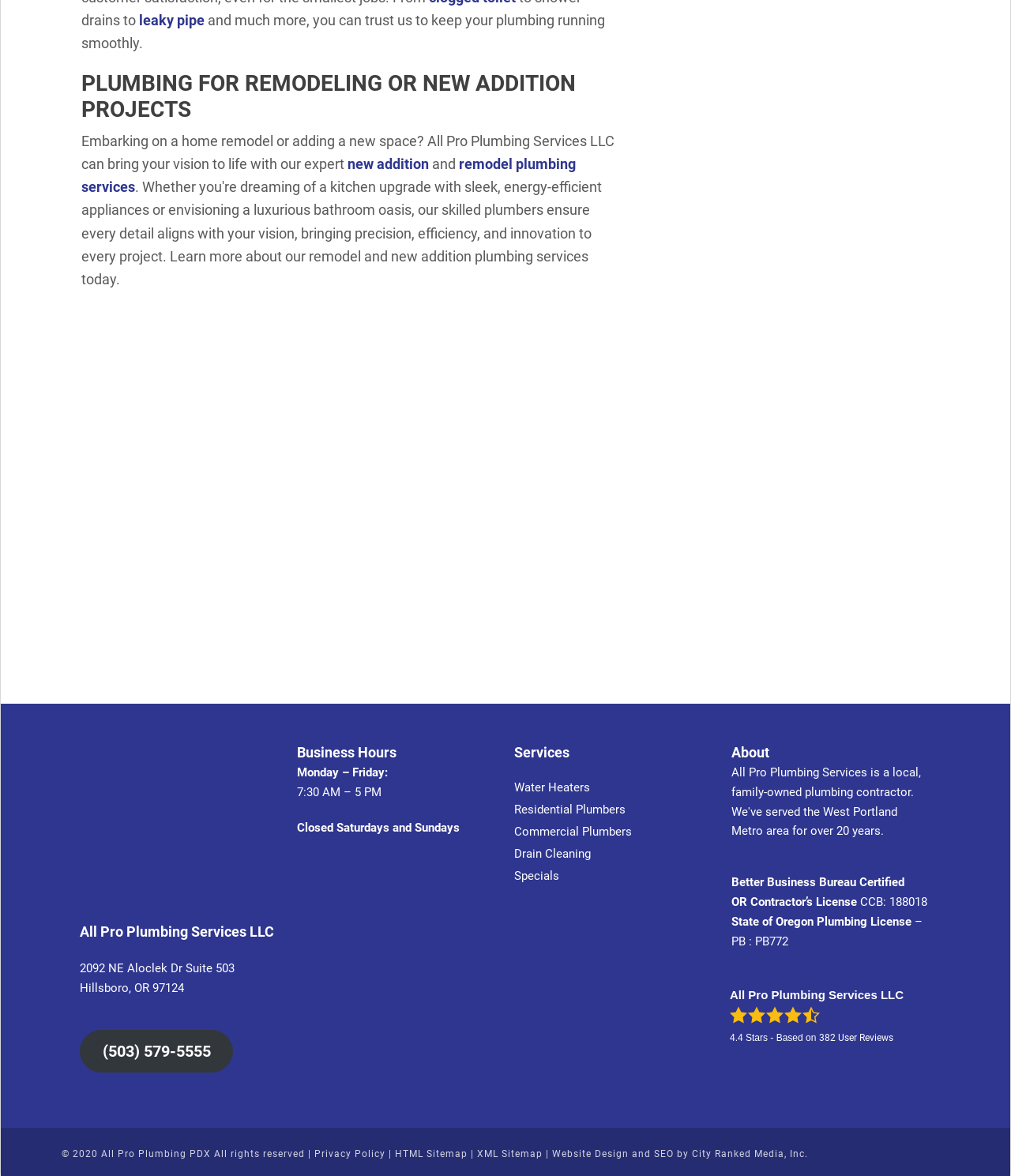What is the company name?
Answer briefly with a single word or phrase based on the image.

All Pro Plumbing Services LLC